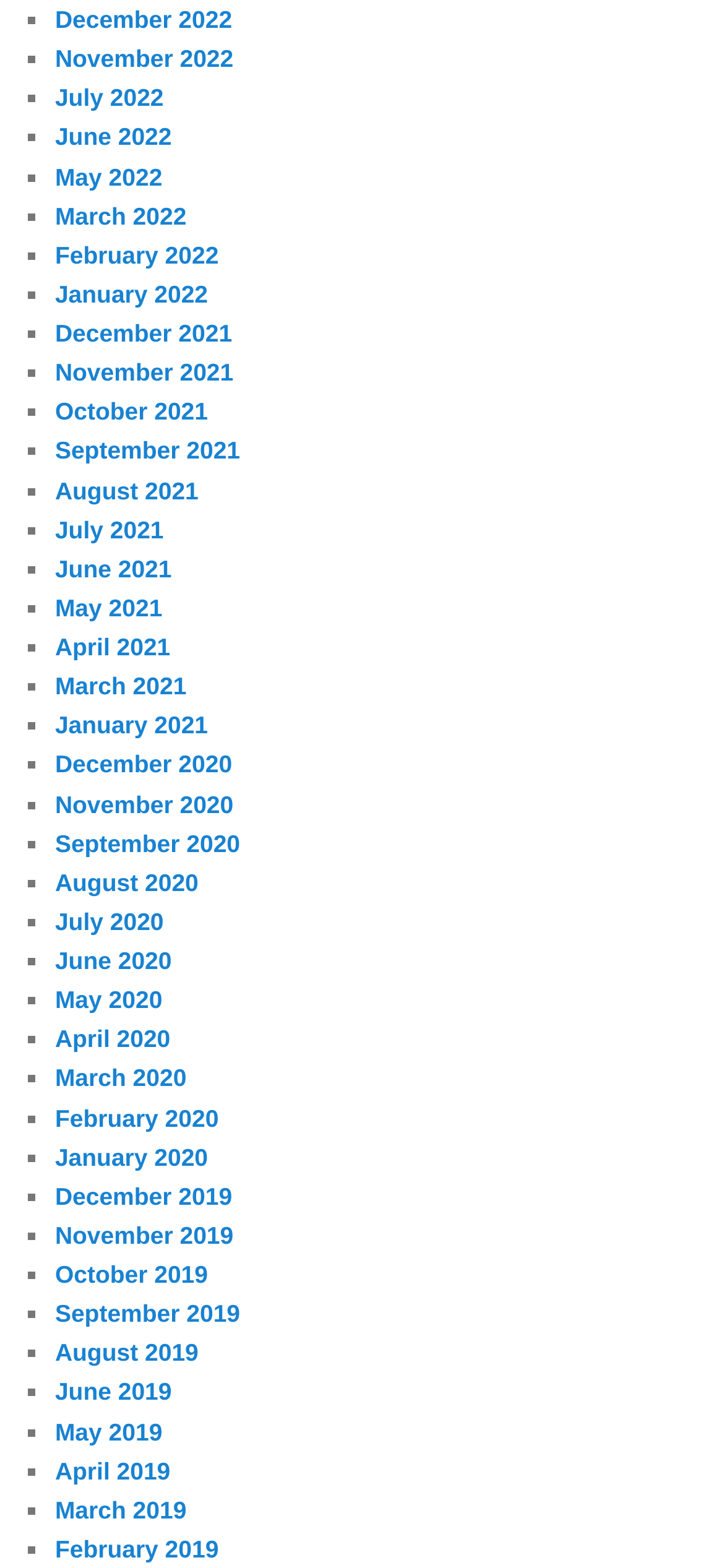What is the most recent month listed?
Examine the image and provide an in-depth answer to the question.

I looked at the link texts and found that the most recent month listed is December 2022, which is the latest date mentioned on the webpage.